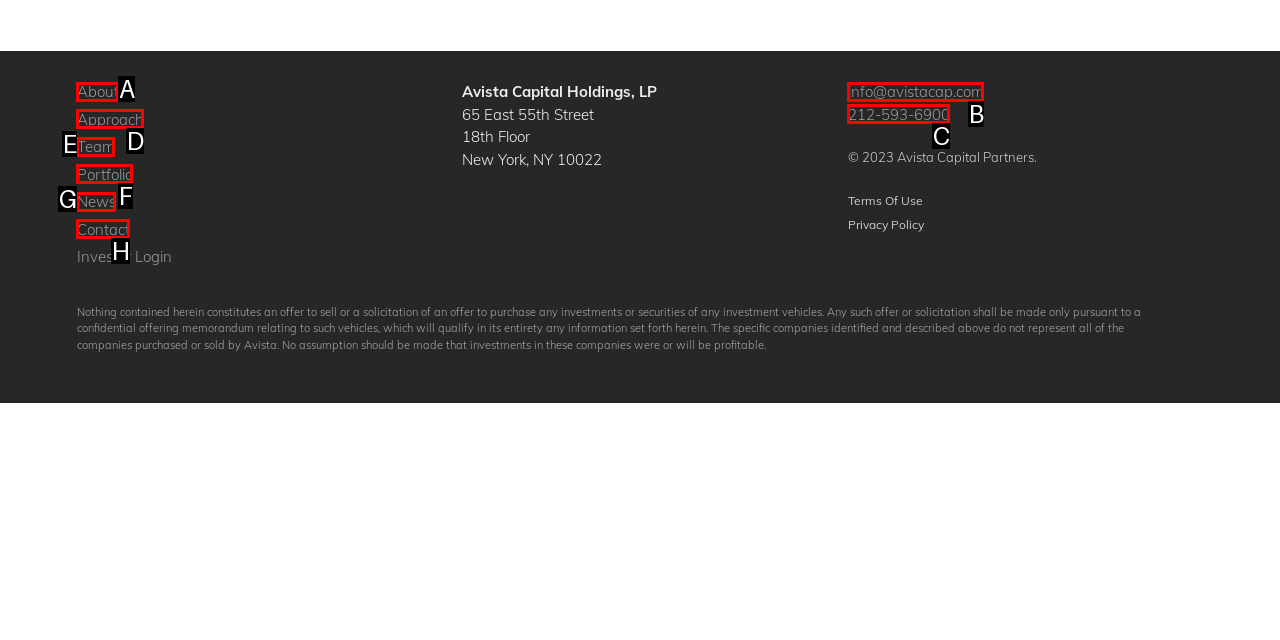Given the description: Portfolio, identify the HTML element that corresponds to it. Respond with the letter of the correct option.

F